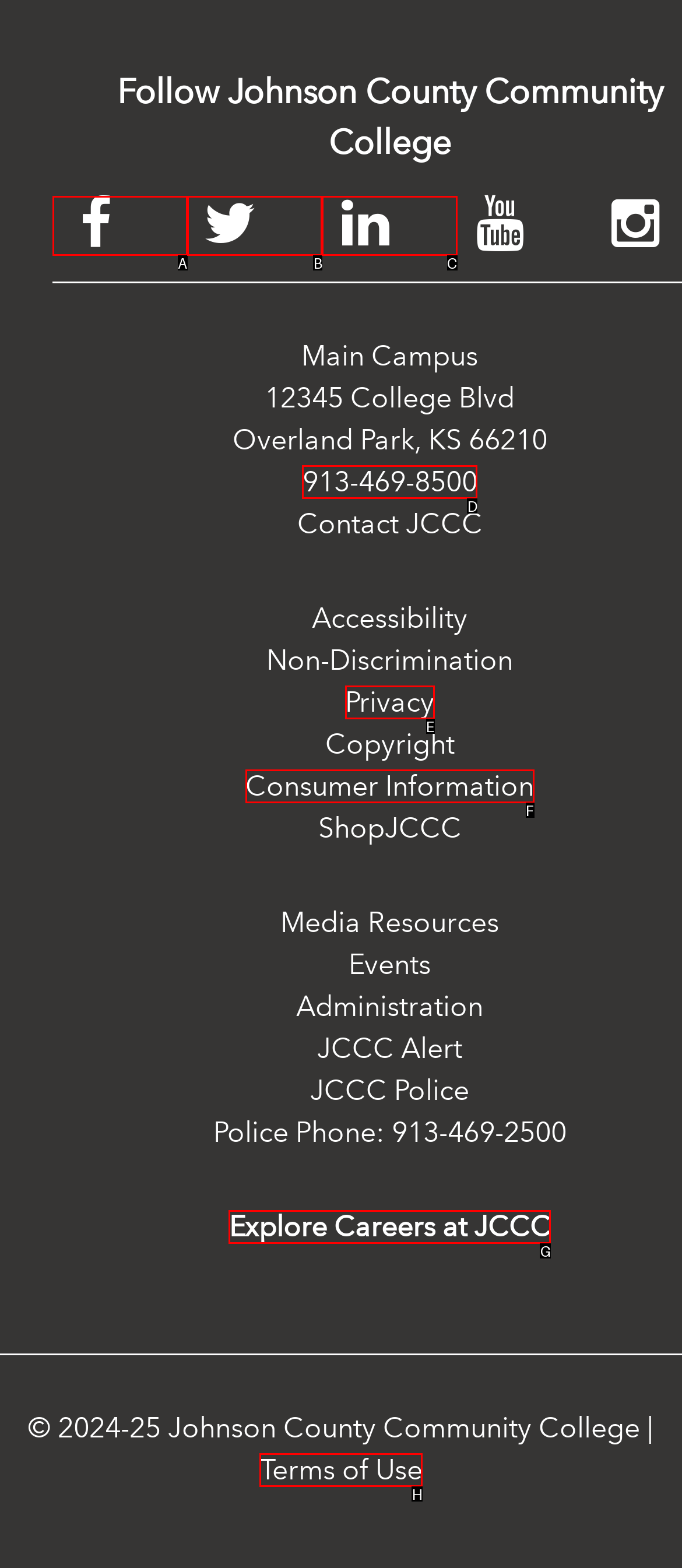Identify the HTML element that corresponds to the description: Explore Careers at JCCC
Provide the letter of the matching option from the given choices directly.

G